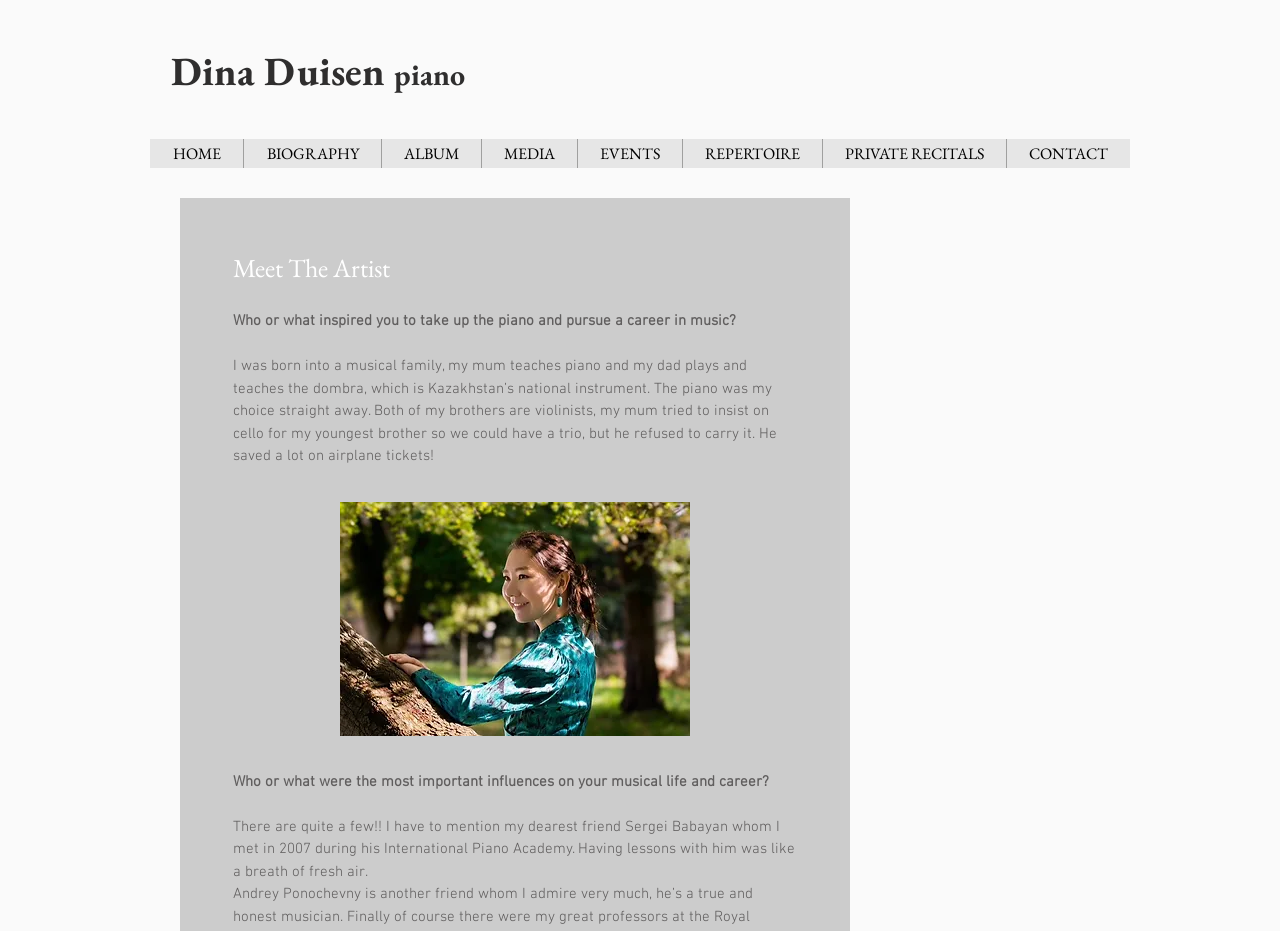Look at the image and write a detailed answer to the question: 
What is the main topic of the webpage?

The main topic of the webpage appears to be the biography of the artist Dina Duisen, as evidenced by the text 'Who or what inspired you to take up the piano and pursue a career in music?' and the subsequent paragraphs that discuss her musical background and influences.